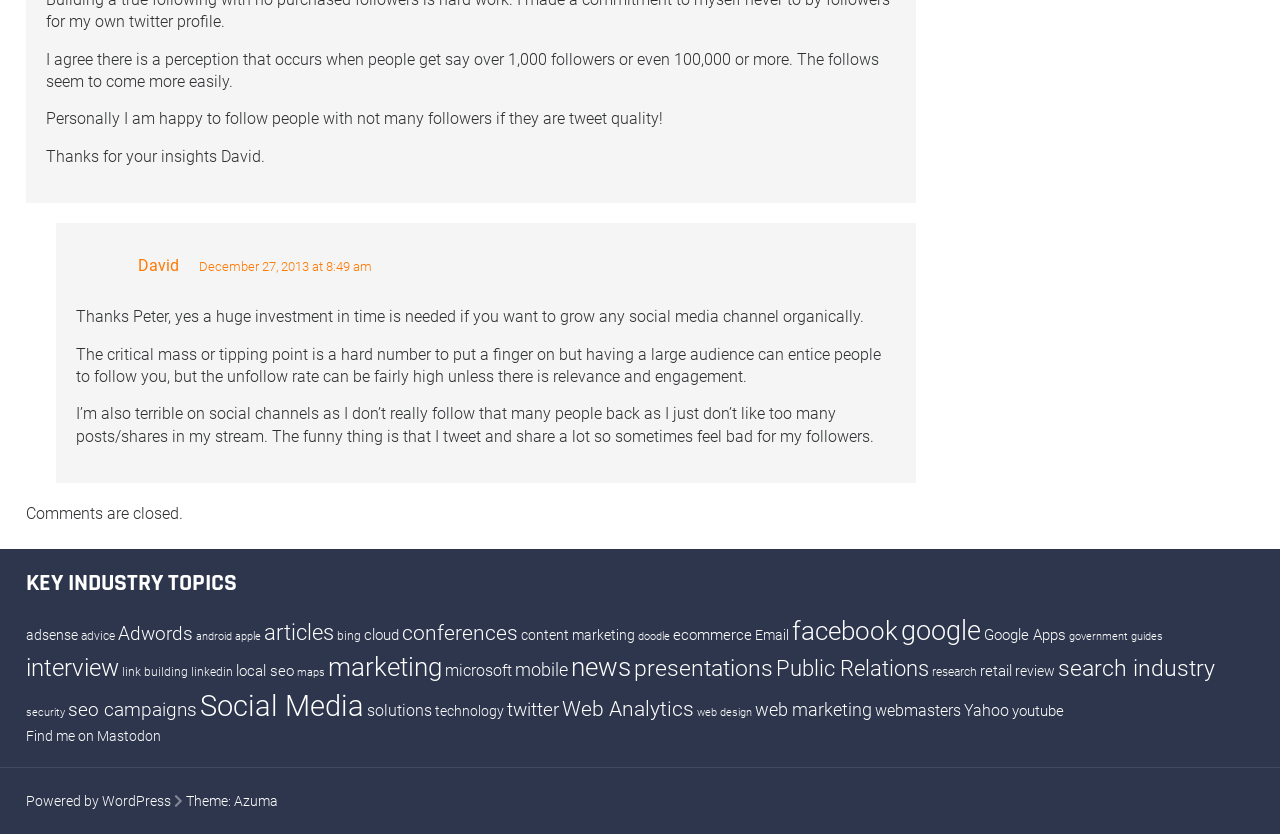What is the topic of the article?
Refer to the image and provide a one-word or short phrase answer.

Social media